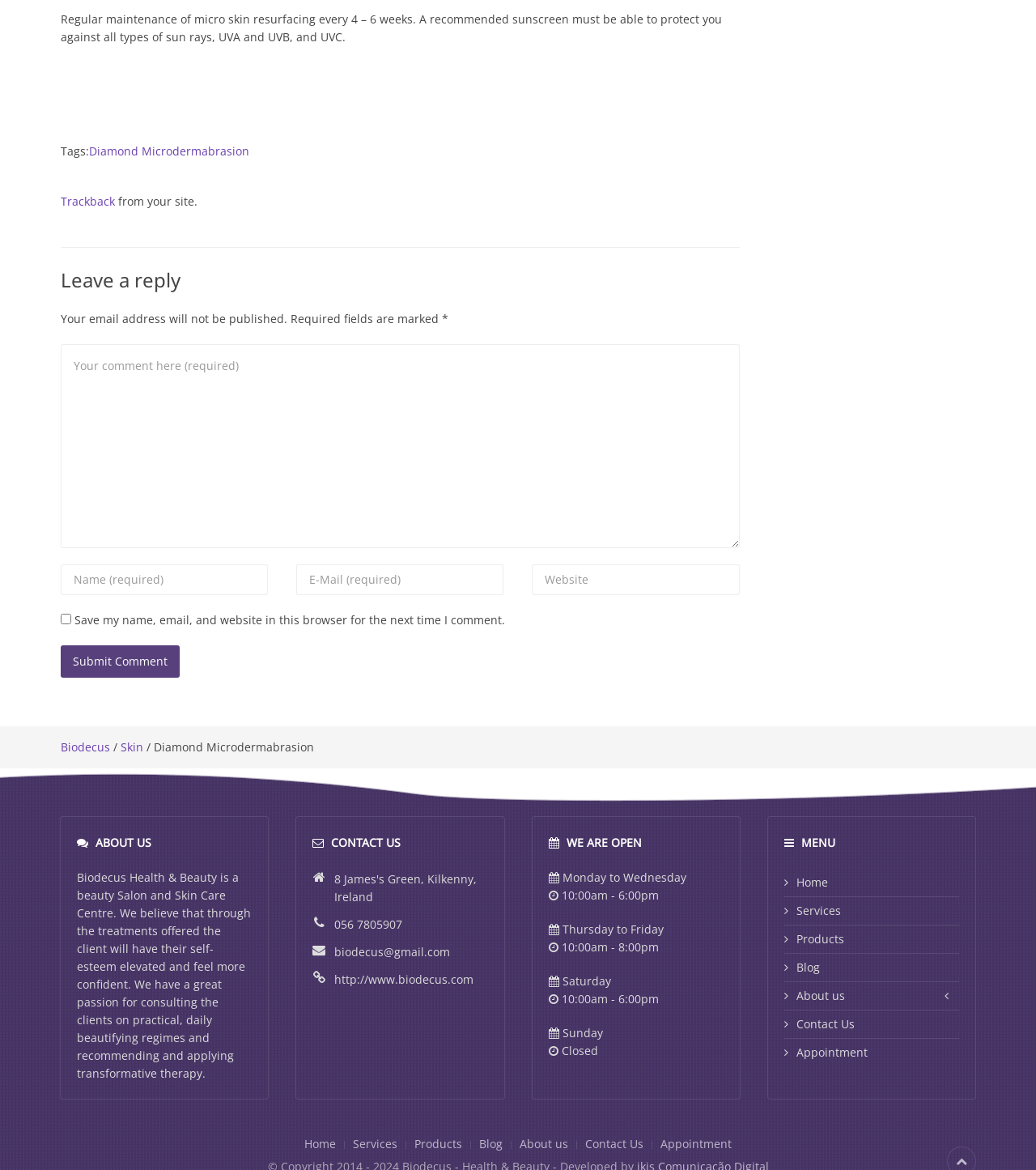Locate the bounding box coordinates of the clickable area to execute the instruction: "Contact Biodecus". Provide the coordinates as four float numbers between 0 and 1, represented as [left, top, right, bottom].

[0.323, 0.783, 0.388, 0.796]